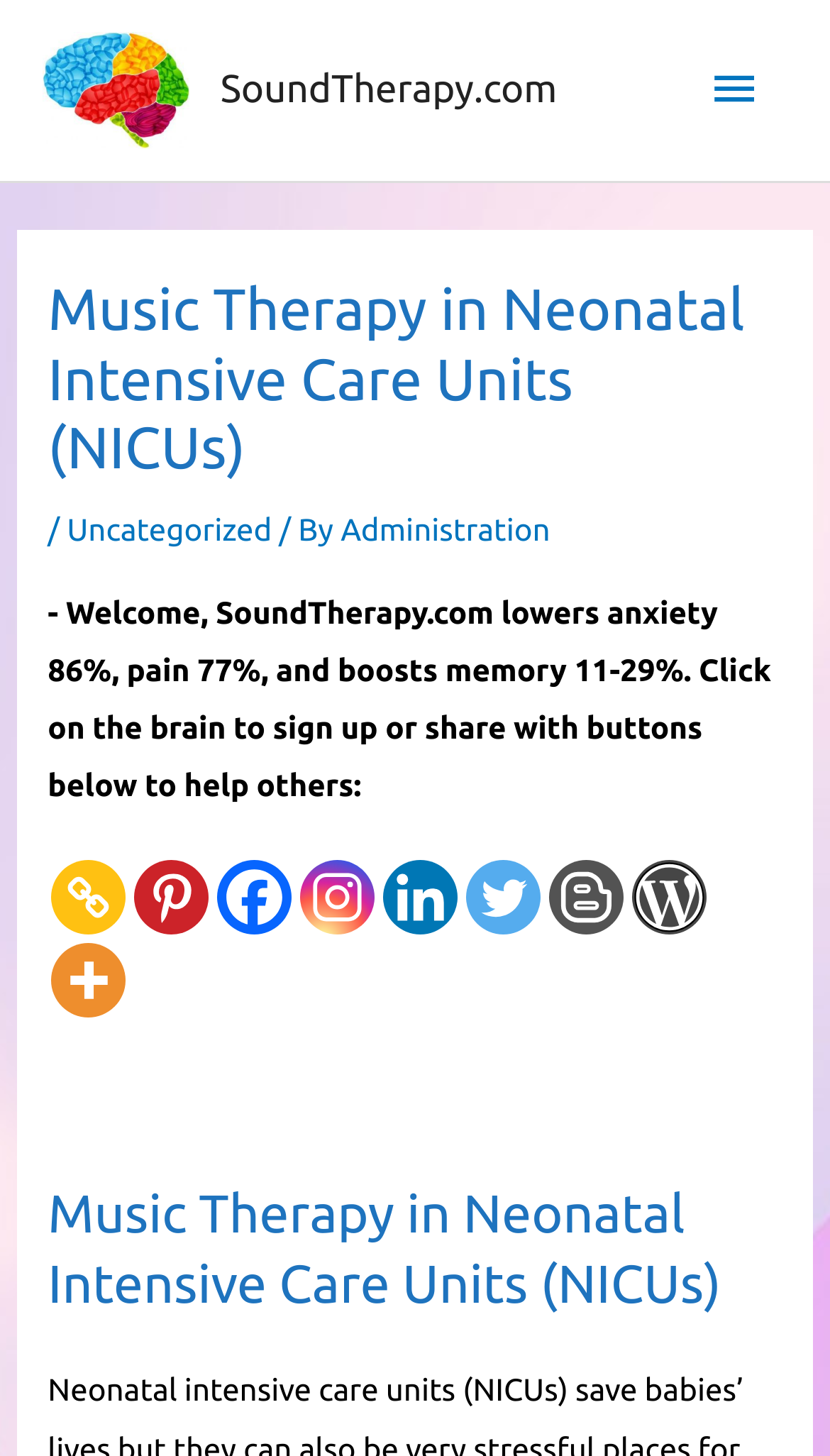Please predict the bounding box coordinates (top-left x, top-left y, bottom-right x, bottom-right y) for the UI element in the screenshot that fits the description: SoundTherapy.com

[0.266, 0.046, 0.671, 0.075]